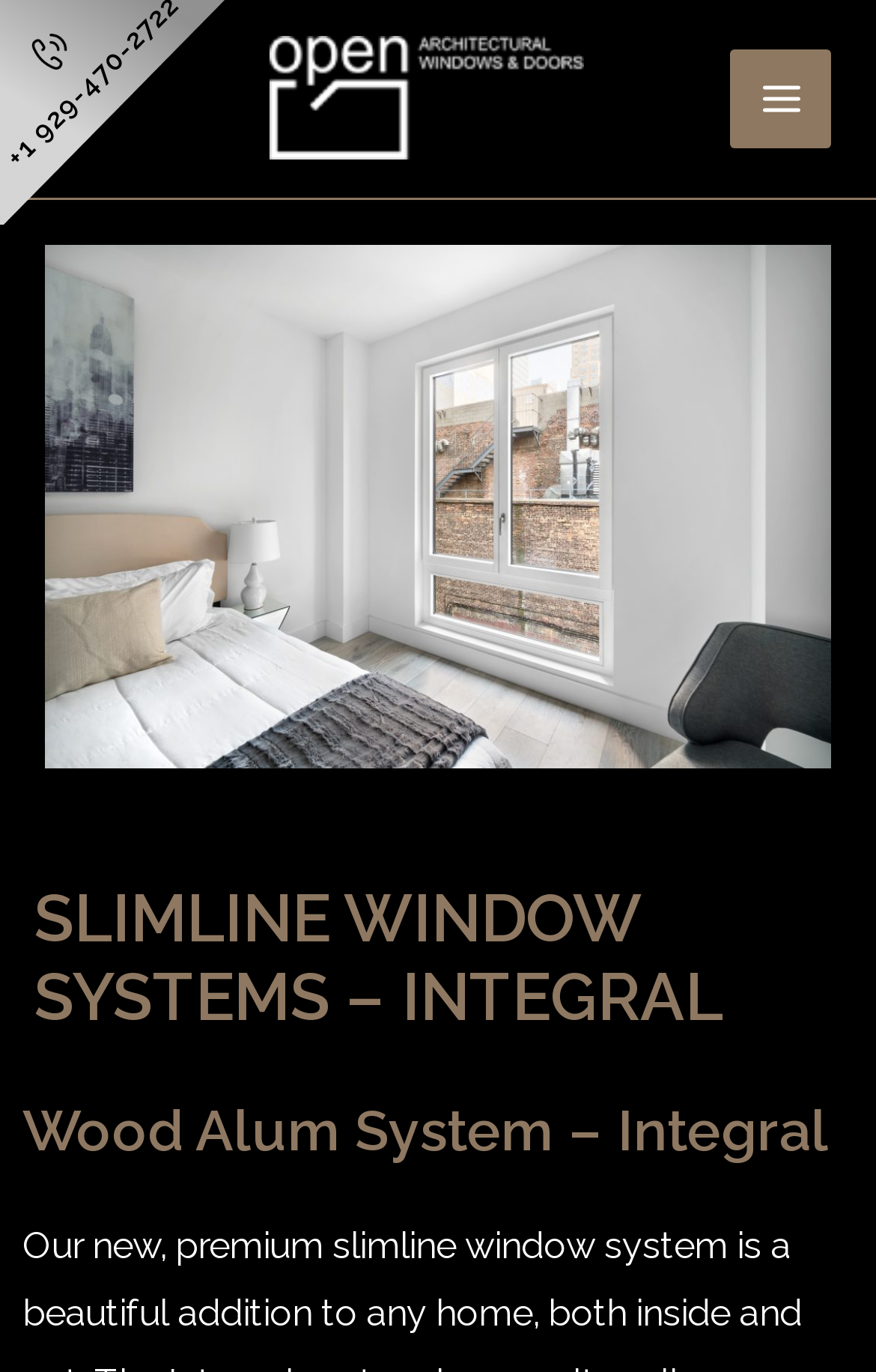Provide a short, one-word or phrase answer to the question below:
What is the phone number for contact?

+1 929-470-2722